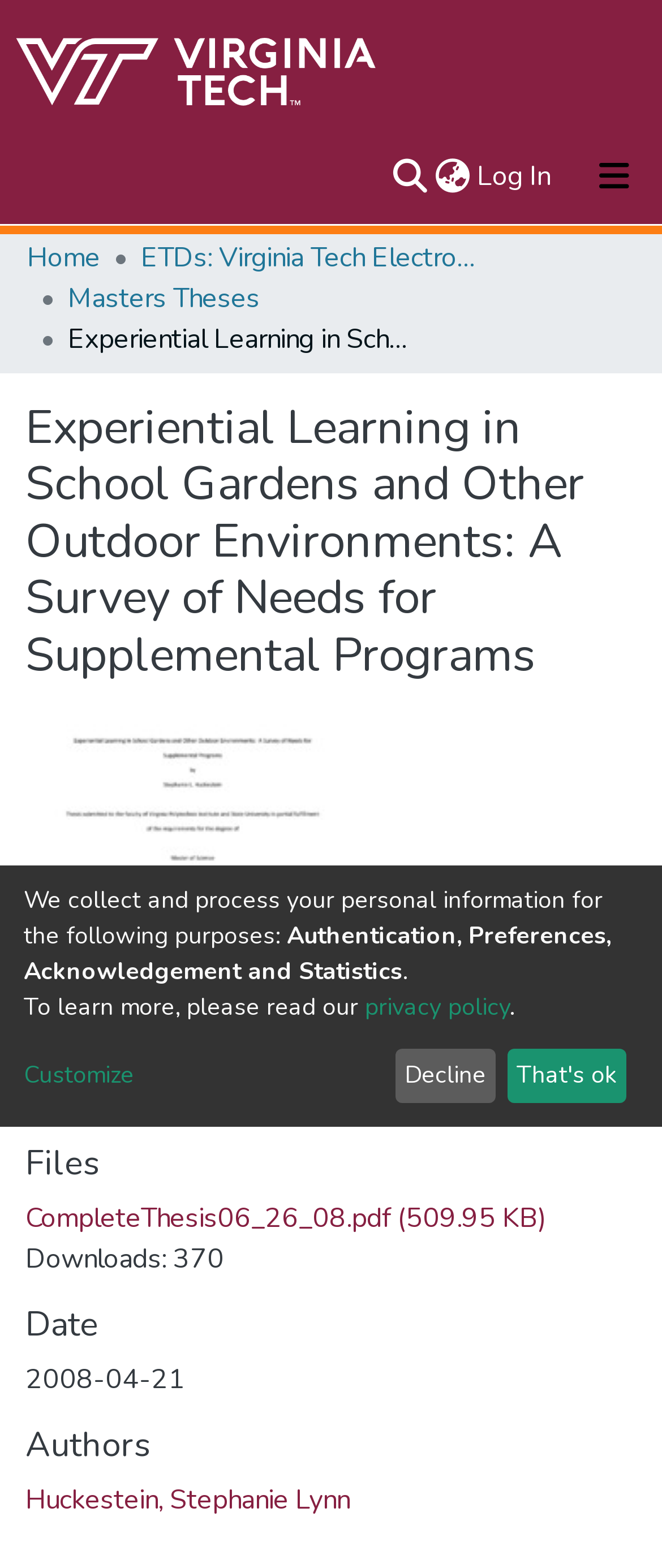What is the date of the thesis?
Based on the content of the image, thoroughly explain and answer the question.

I found the answer by looking at the section labeled 'Date', where I saw a static text element with the date '2008-04-21'. This suggests that the thesis was published on this date.